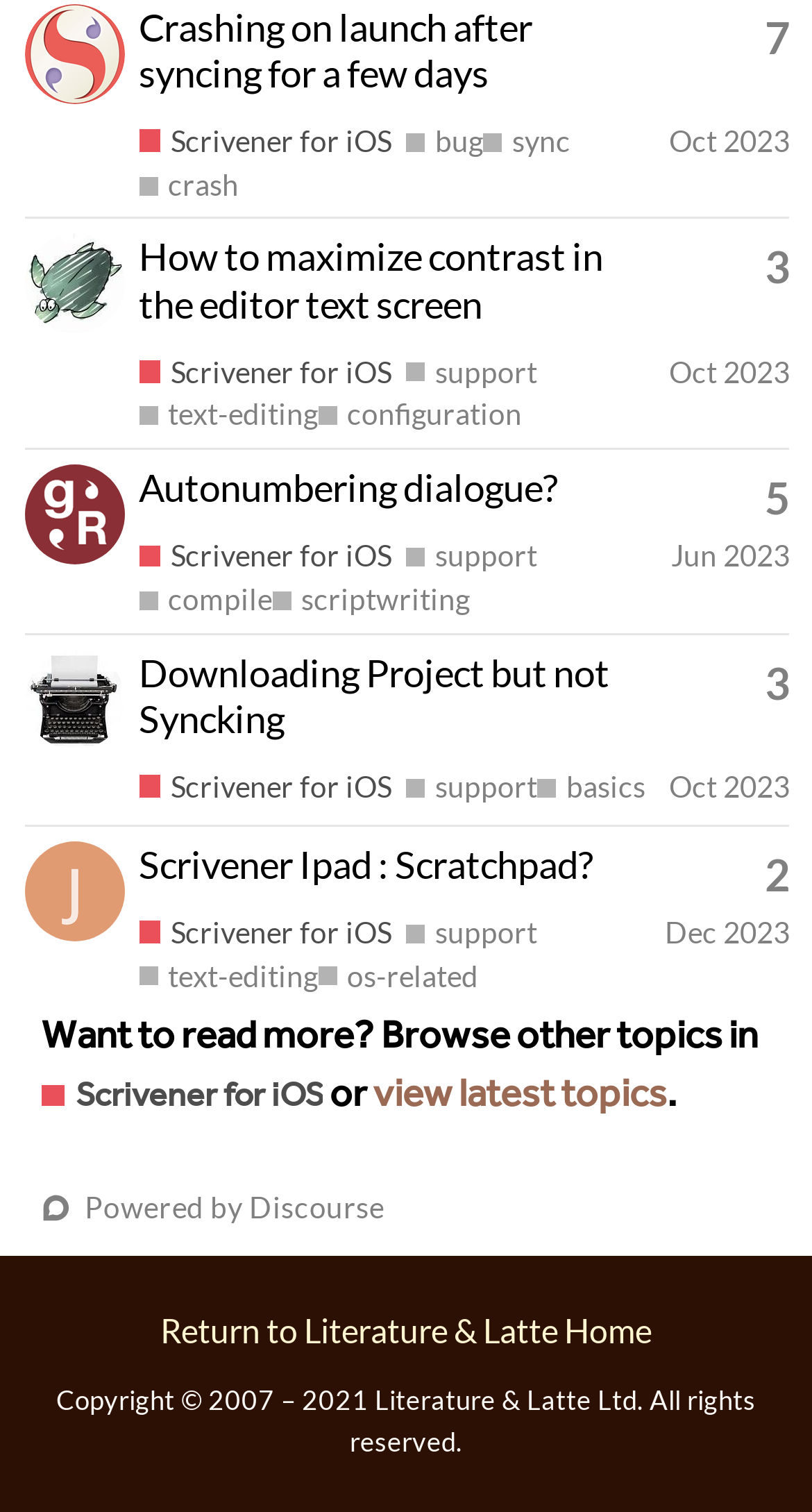Please identify the bounding box coordinates of the element's region that should be clicked to execute the following instruction: "Browse topics in Scrivener for iOS". The bounding box coordinates must be four float numbers between 0 and 1, i.e., [left, top, right, bottom].

[0.051, 0.71, 0.398, 0.744]